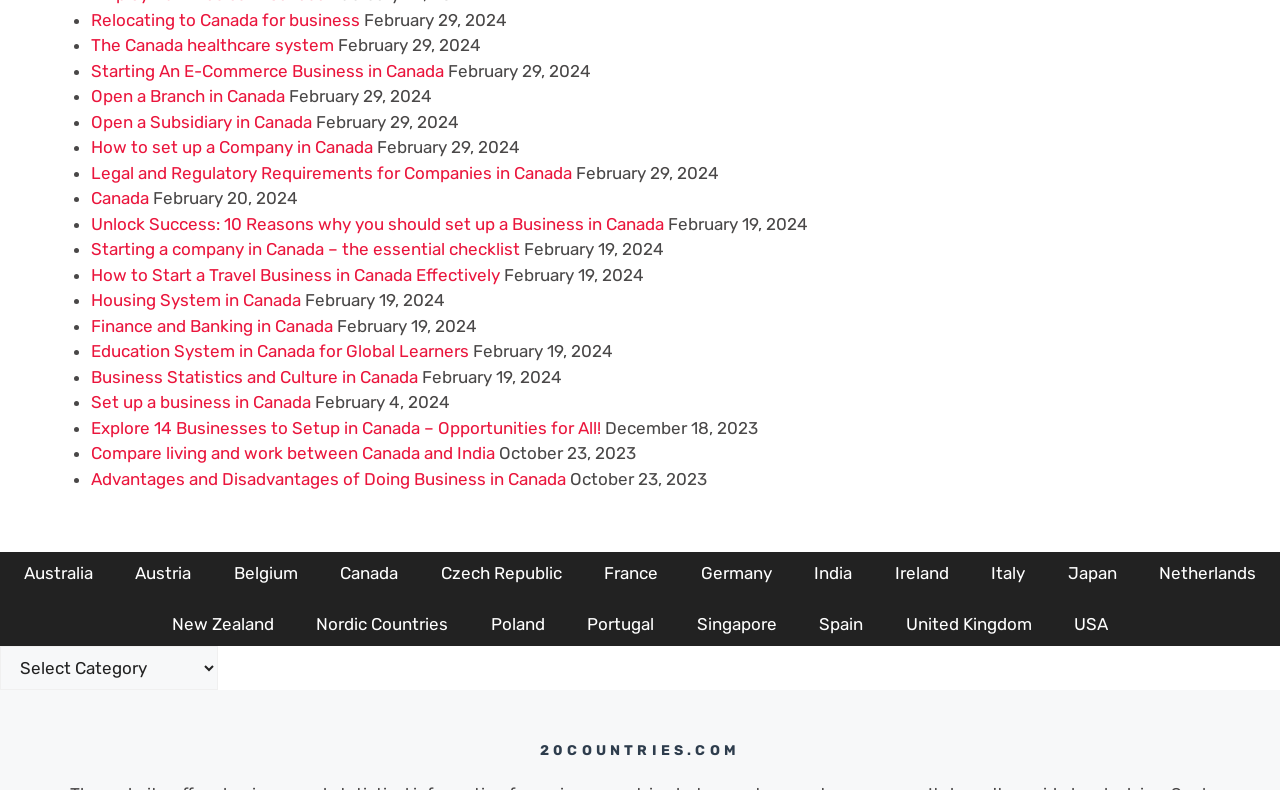Determine the bounding box coordinates for the UI element described. Format the coordinates as (top-left x, top-left y, bottom-right x, bottom-right y) and ensure all values are between 0 and 1. Element description: Open a Subsidiary in Canada

[0.071, 0.141, 0.244, 0.166]